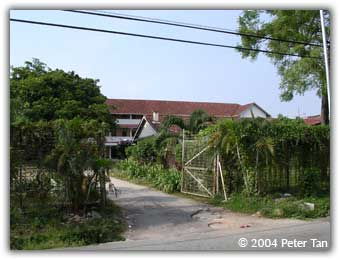What is the purpose of the gate in the foreground?
Using the image as a reference, answer with just one word or a short phrase.

To invite visitors